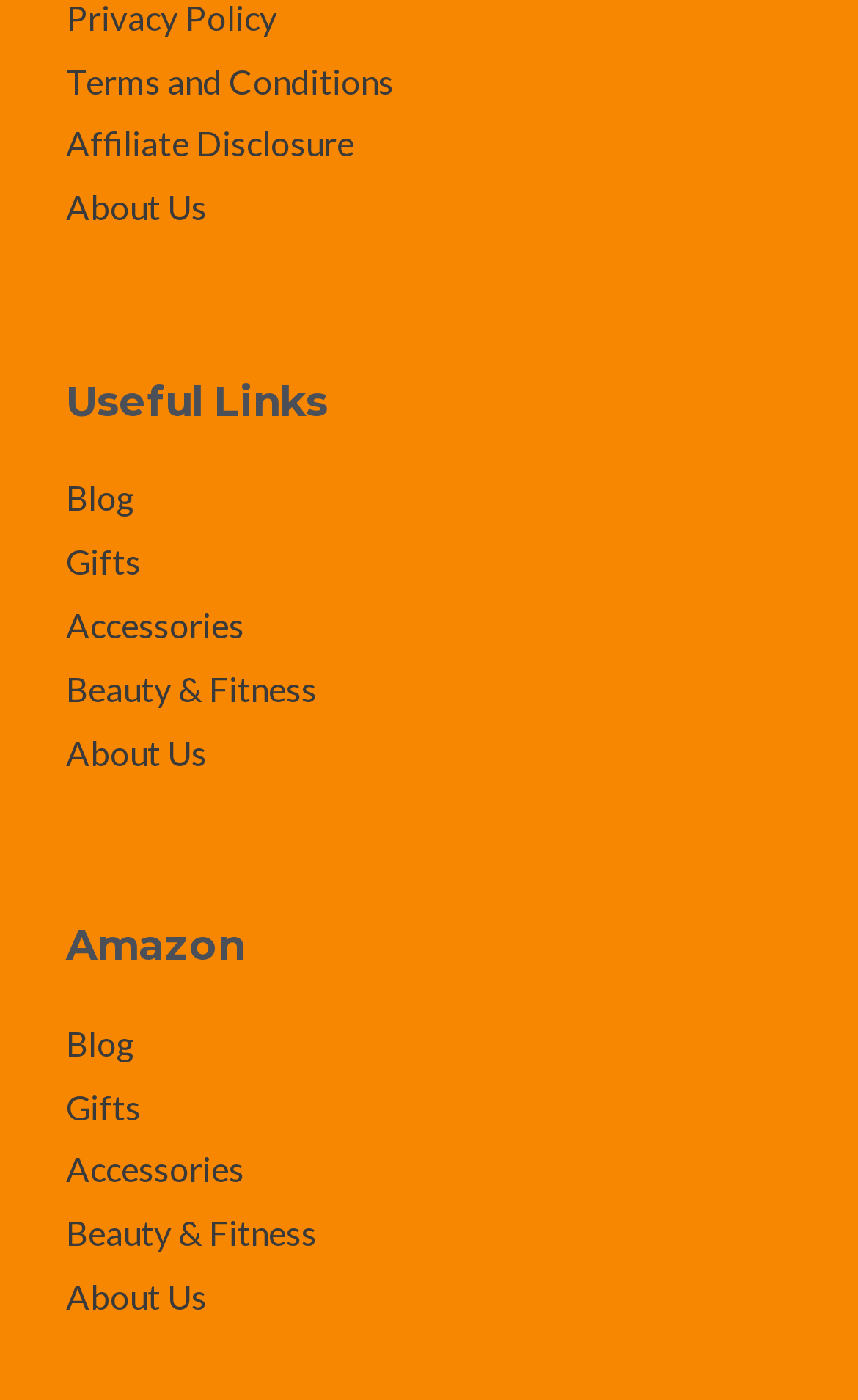How many footer widgets are there?
Please provide a single word or phrase in response based on the screenshot.

2